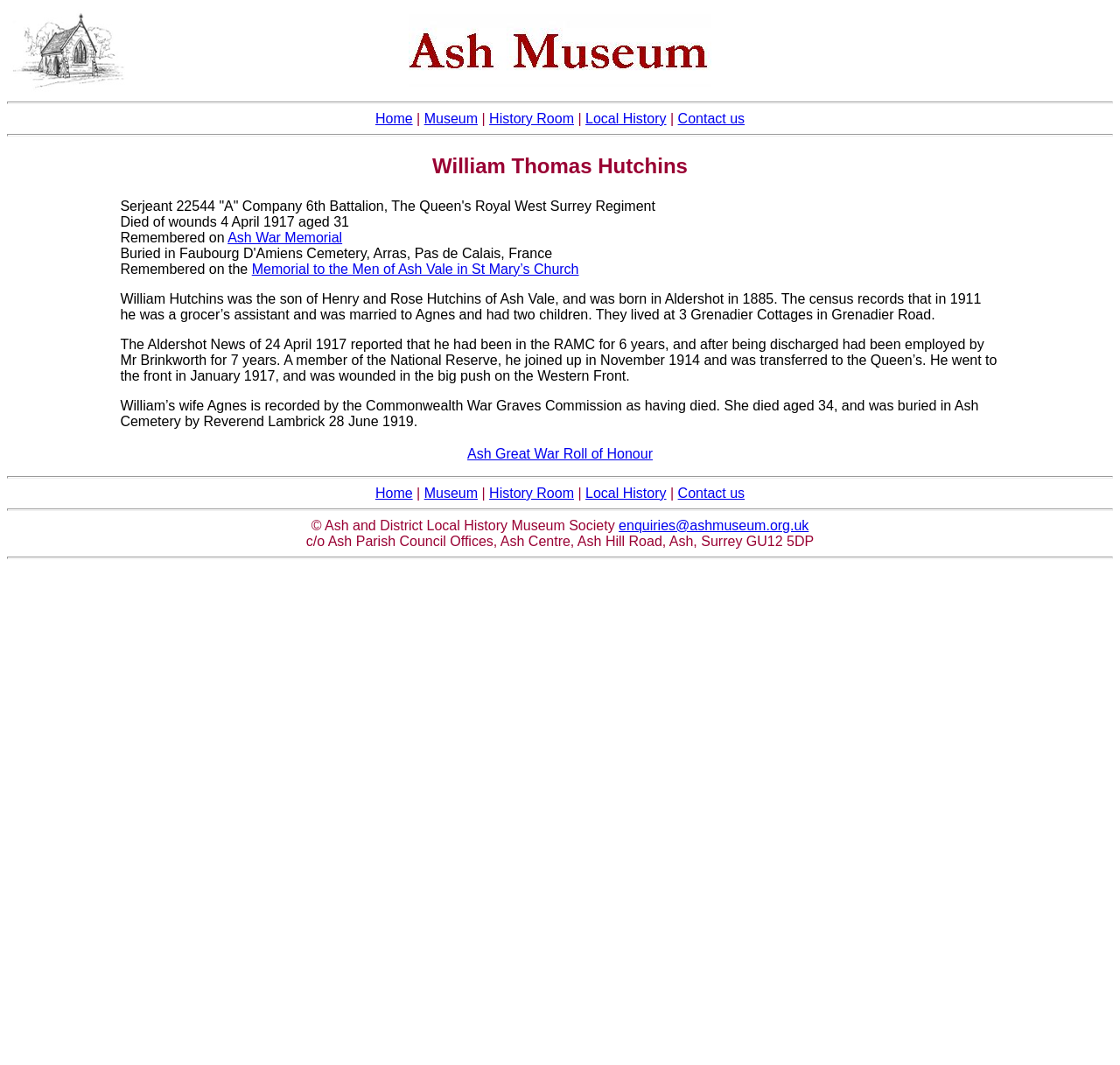What is the name of William Hutchins' wife?
Based on the image, answer the question in a detailed manner.

The webpage mentions that William Hutchins was married to Agnes, and also provides information about her death and burial.